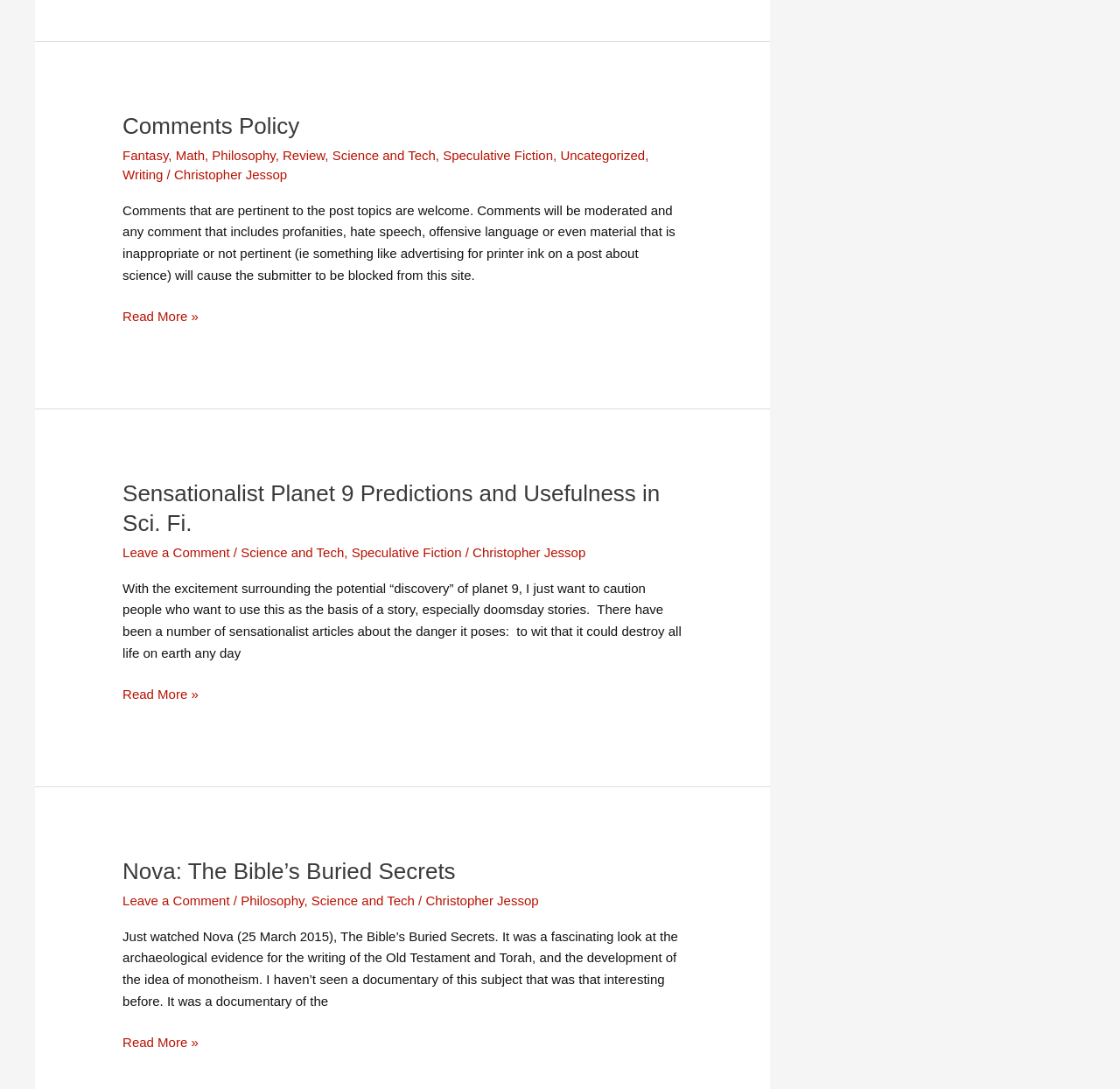Can you find the bounding box coordinates of the area I should click to execute the following instruction: "Leave a comment on the post about Science and Tech"?

[0.109, 0.5, 0.205, 0.514]